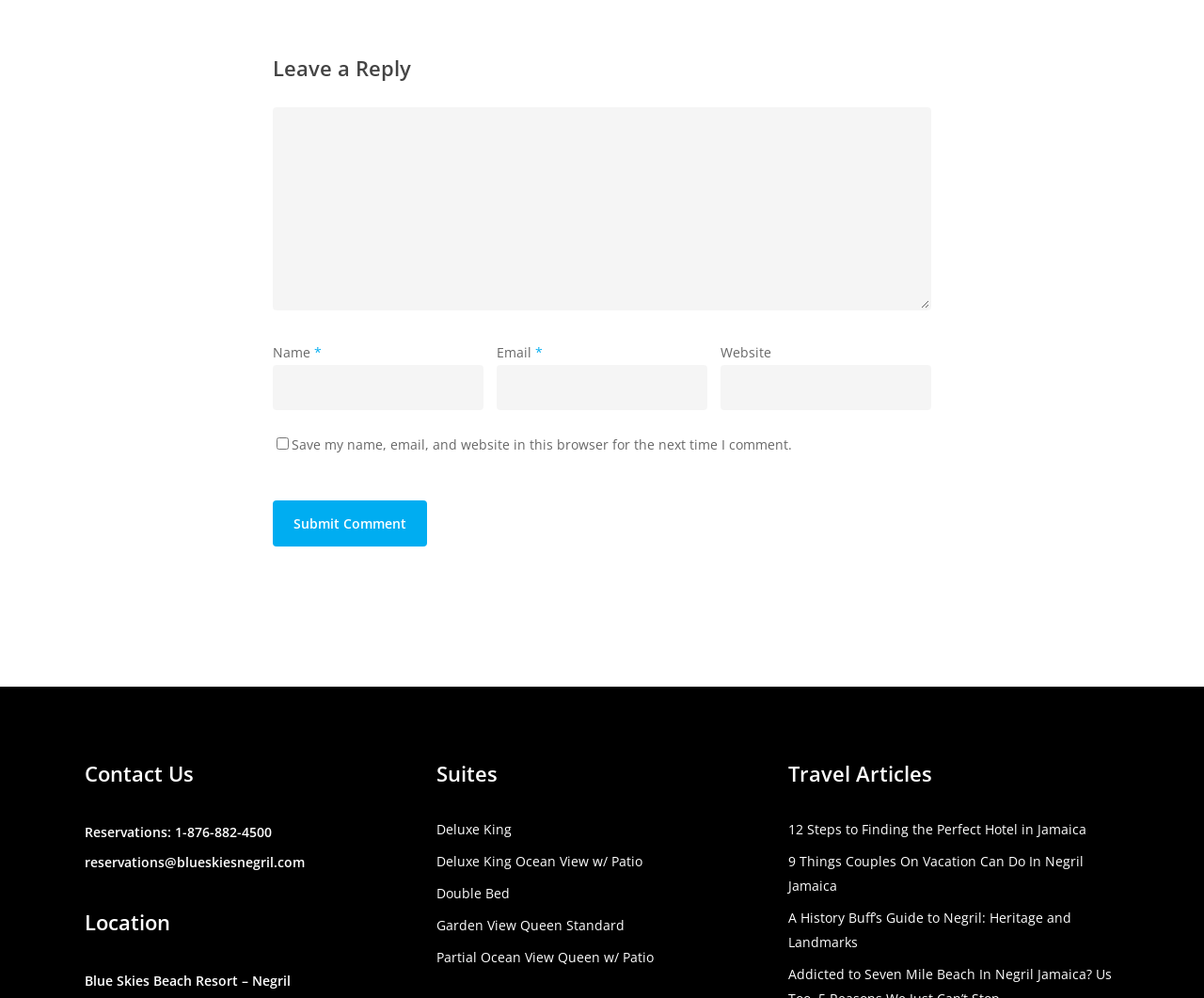What is the checkbox for?
Refer to the image and respond with a one-word or short-phrase answer.

Save comment info